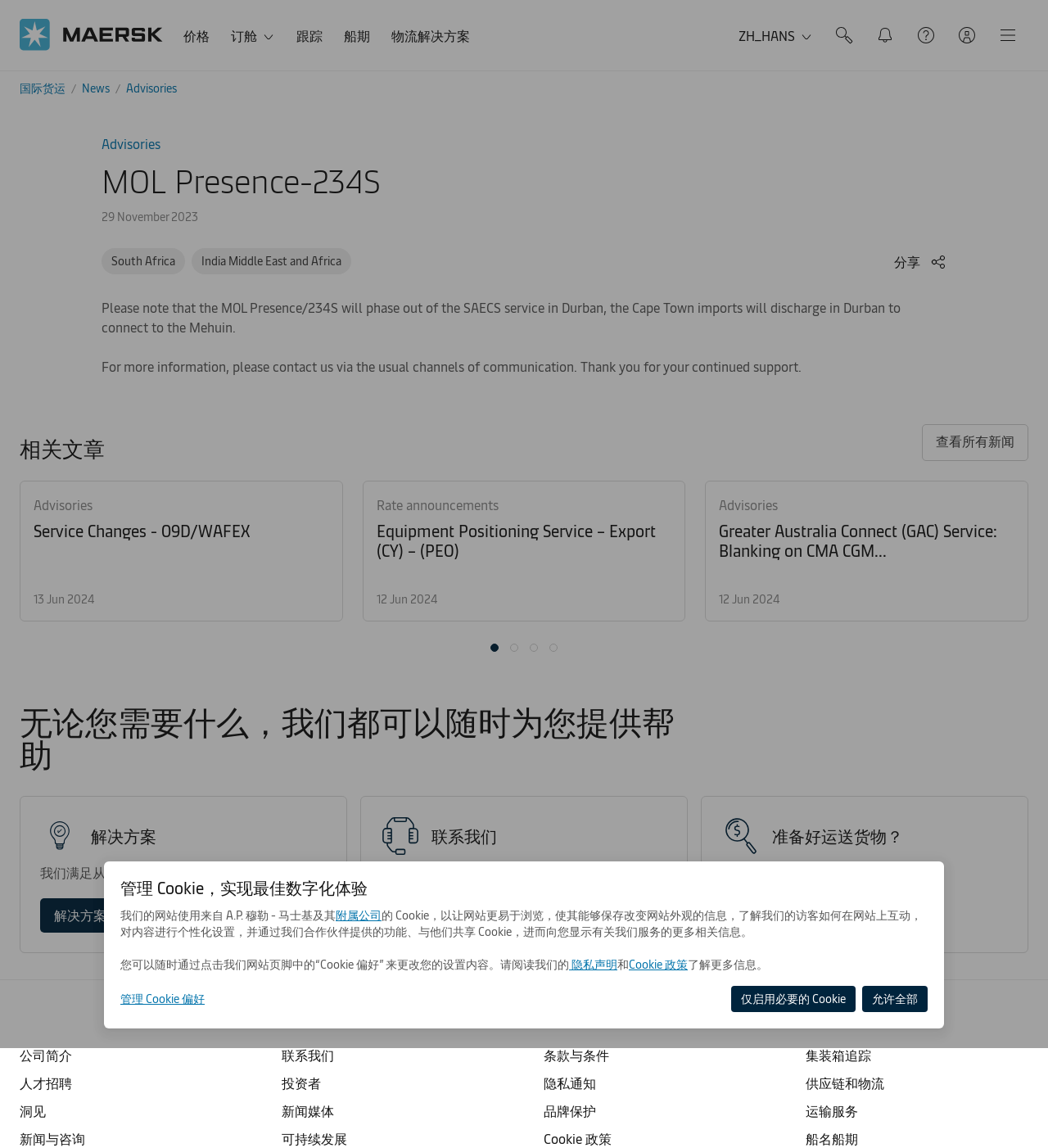Determine the bounding box coordinates of the section I need to click to execute the following instruction: "Click the '分享' button". Provide the coordinates as four float numbers between 0 and 1, i.e., [left, top, right, bottom].

[0.853, 0.22, 0.903, 0.234]